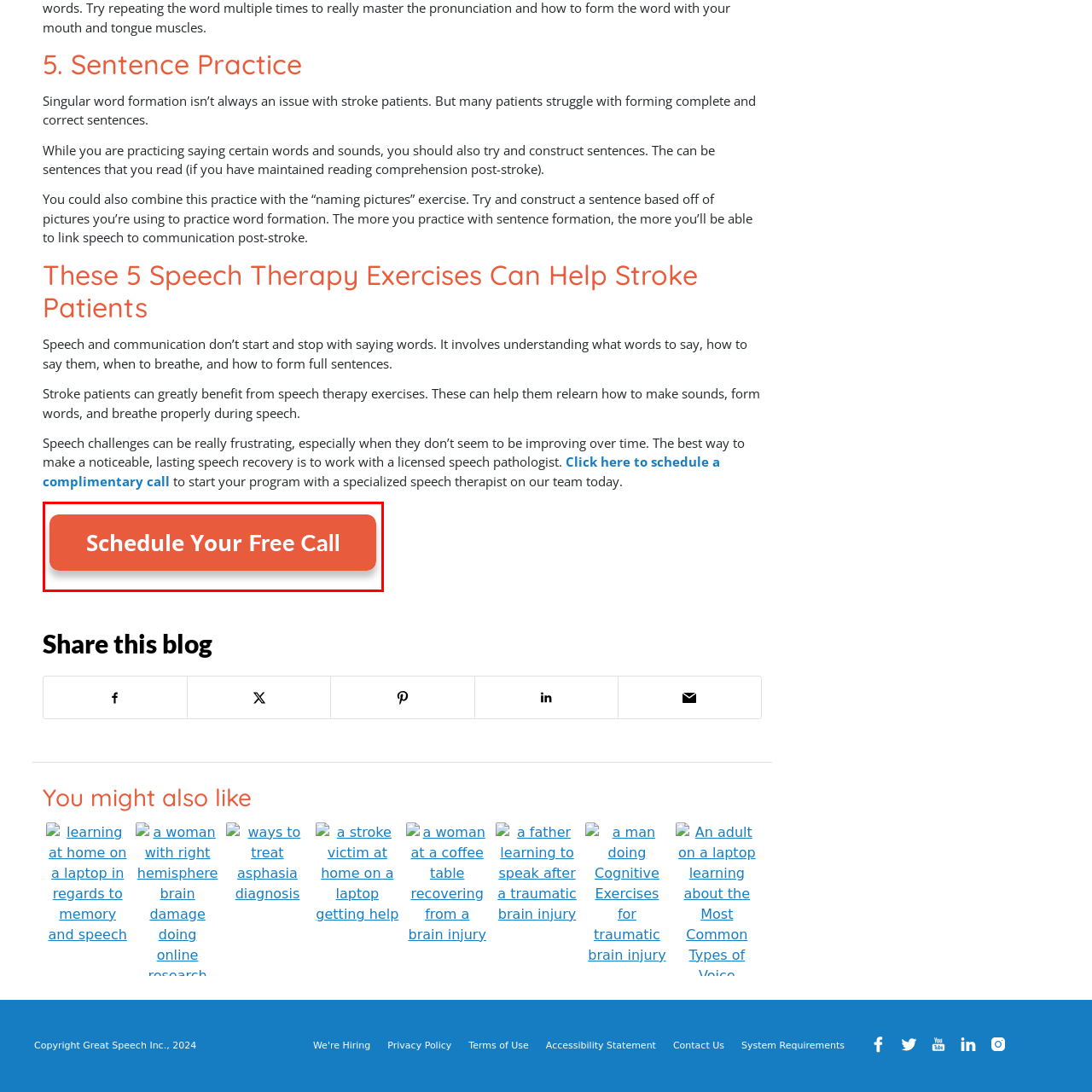What is the text color of the call-to-action button?
Observe the image marked by the red bounding box and answer in detail.

The caption states that the button has a 'bold, bright orange background' contrasted by 'clean white text', which indicates that the text color of the button is white.